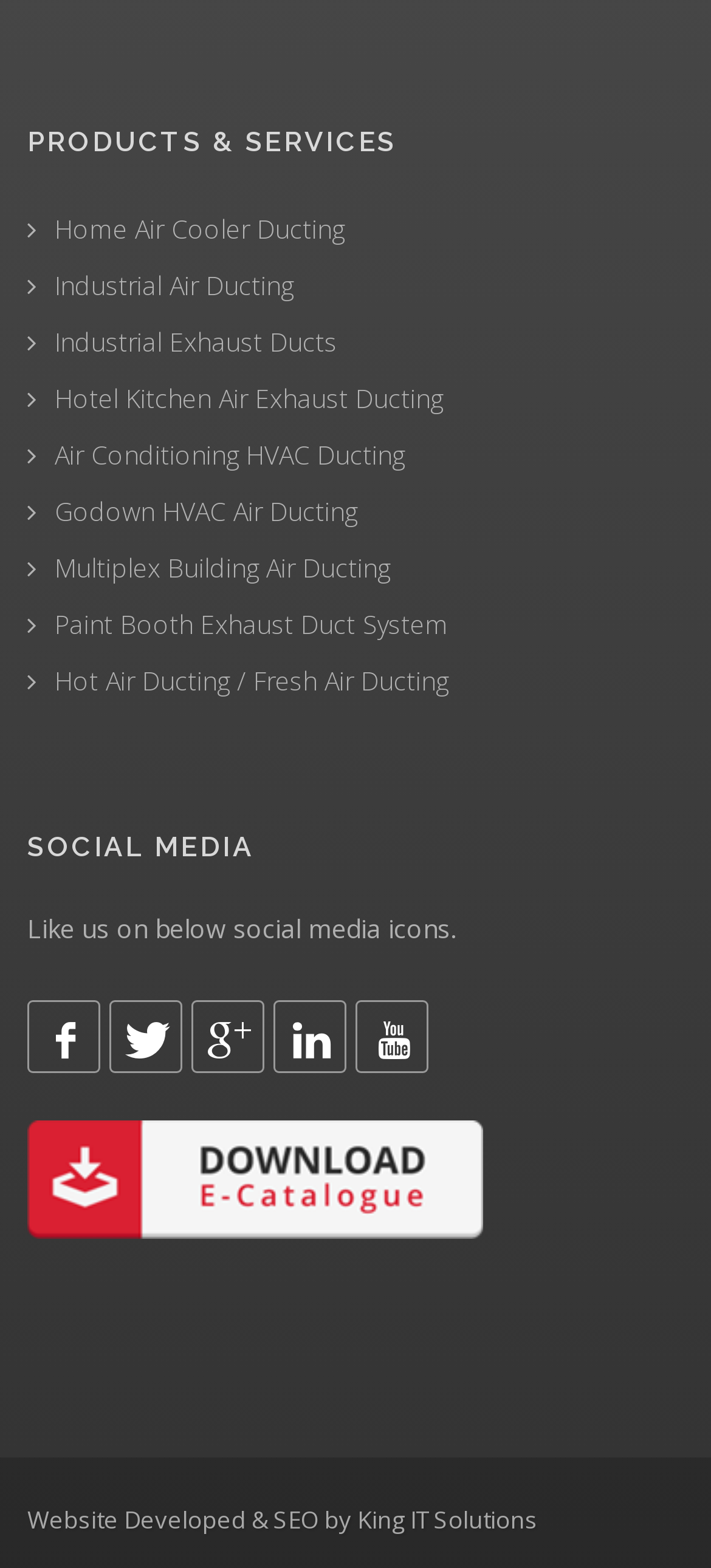What is the last link at the bottom of the webpage?
Answer the question with detailed information derived from the image.

The last link at the bottom of the webpage is 'IT Solutions' which is part of the text 'Developed by King IT Solutions'.